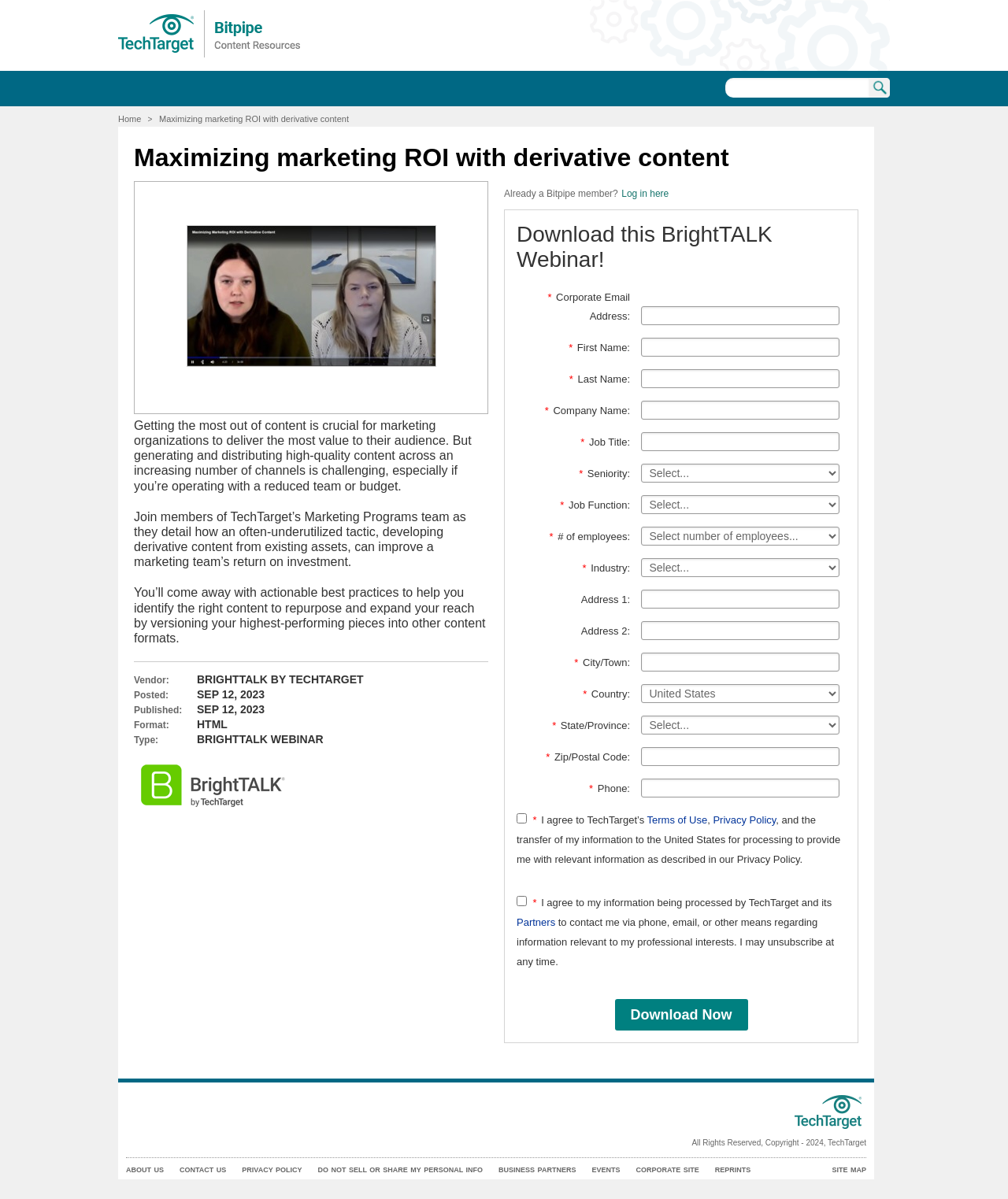Identify and provide the text of the main header on the webpage.

Maximizing marketing ROI with derivative content